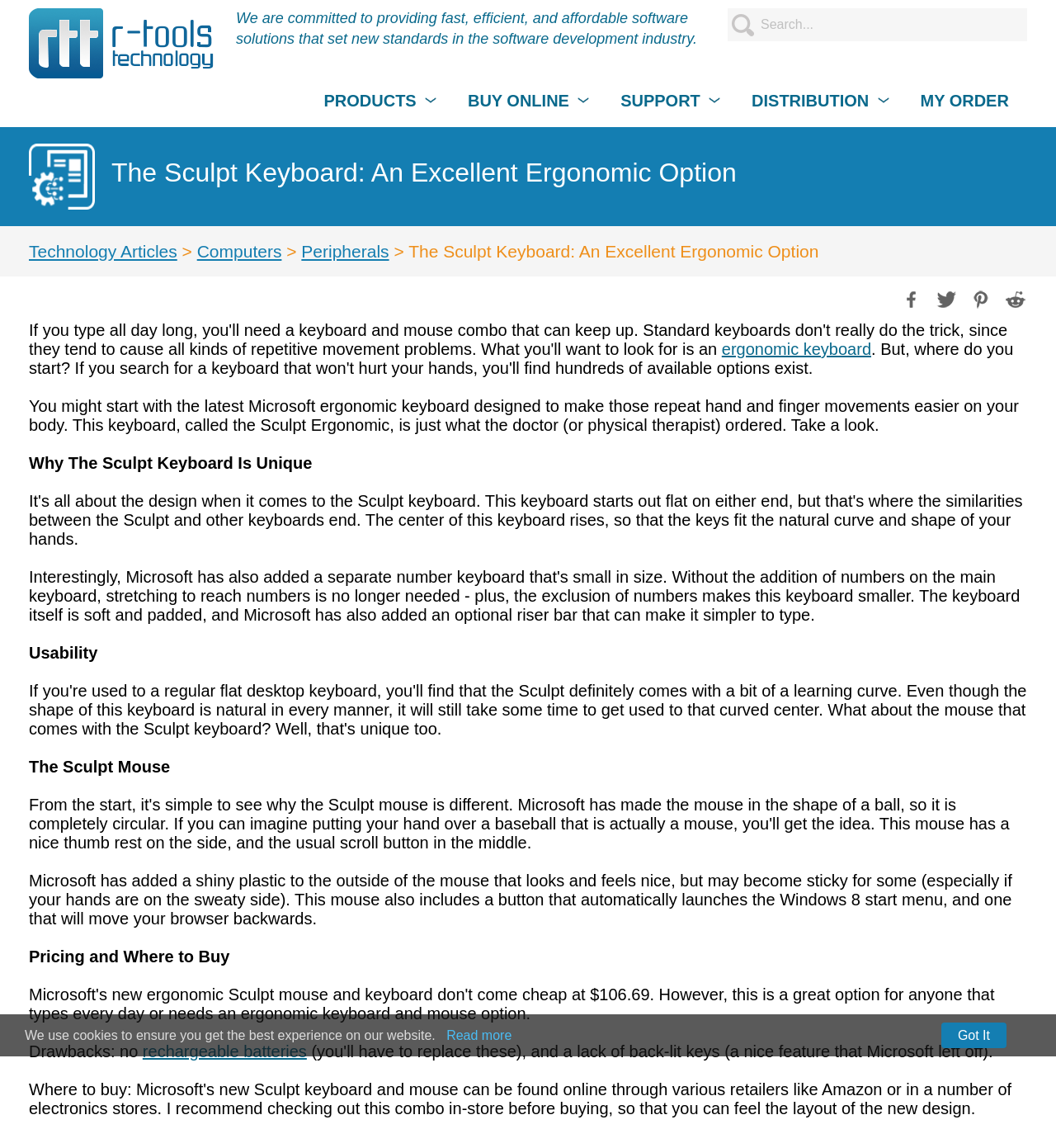Please provide a brief answer to the following inquiry using a single word or phrase:
What is the feature of the Sculpt Mouse?

has a button to launch Windows 8 start menu